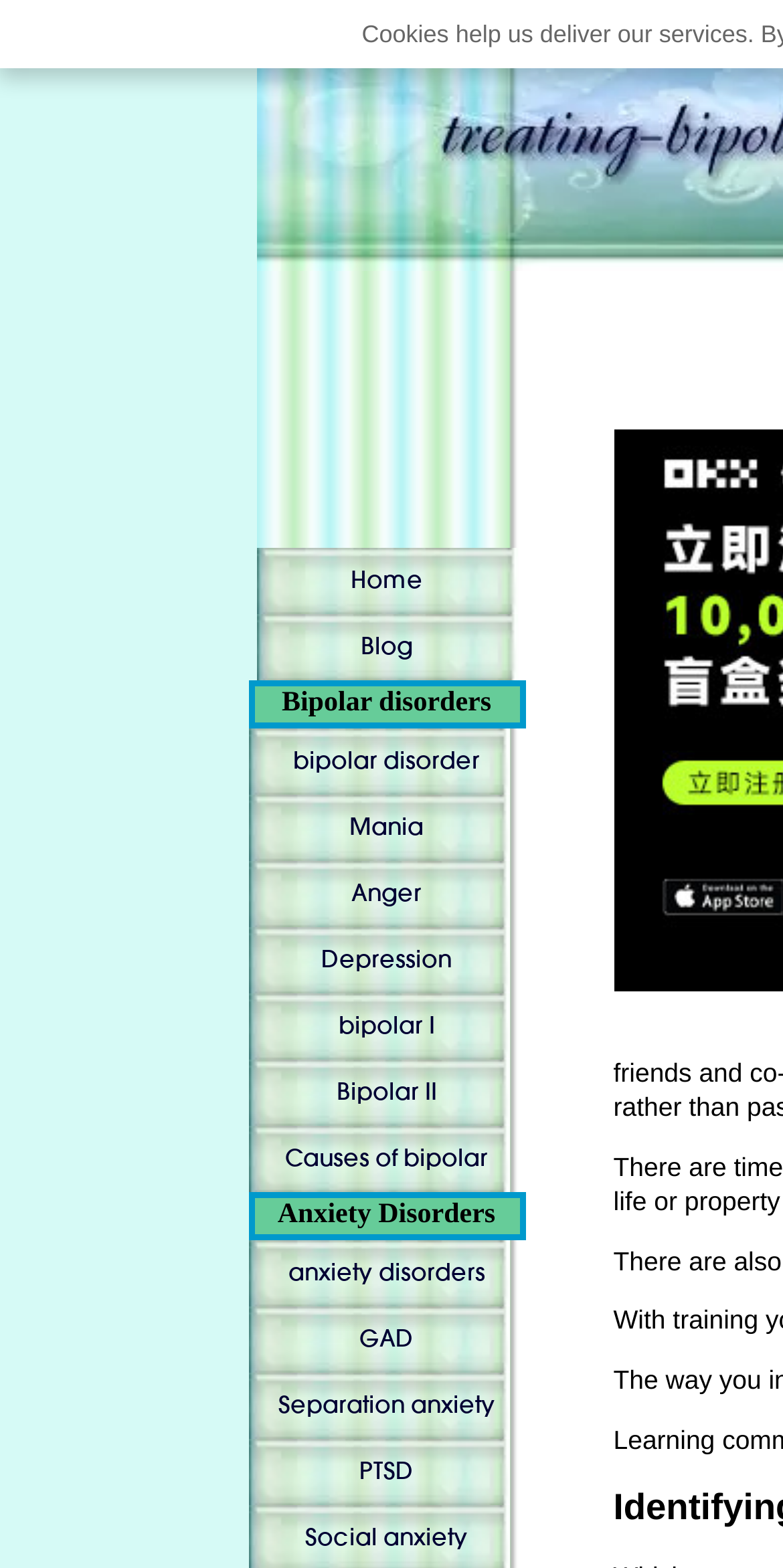How many headings are on the webpage?
Look at the image and respond with a one-word or short-phrase answer.

2